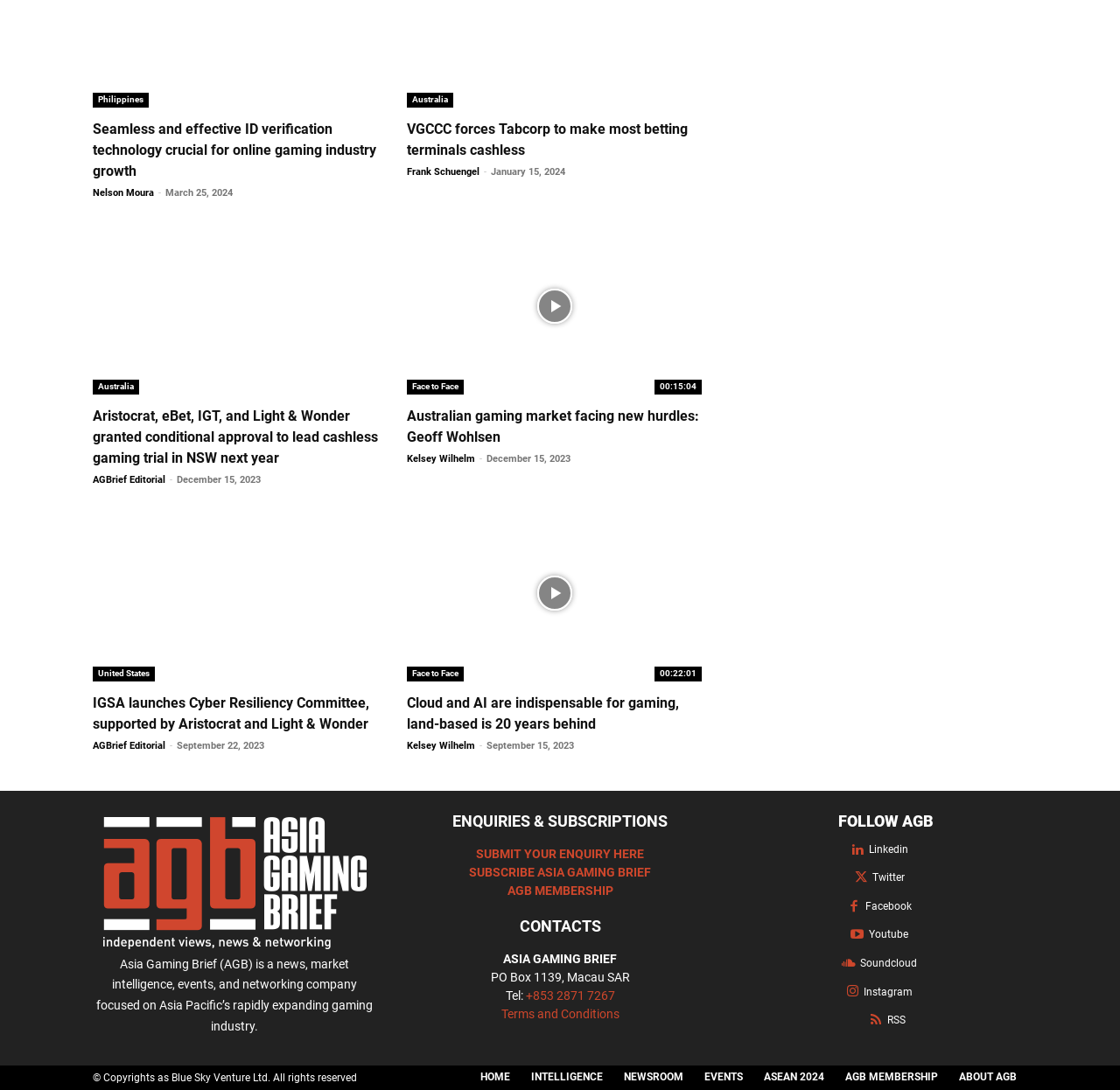Please locate the clickable area by providing the bounding box coordinates to follow this instruction: "Search for something".

None